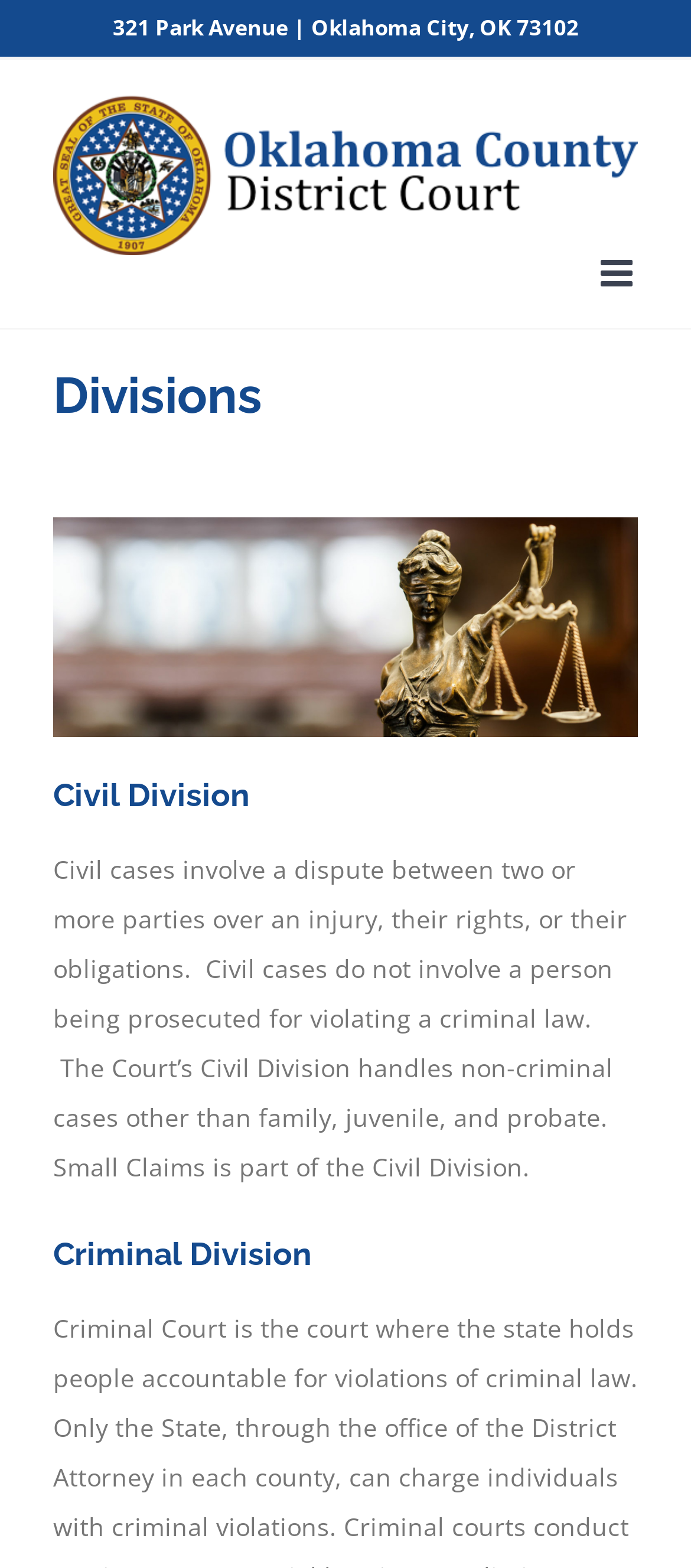What is the address of Oklahoma County District Court?
Identify the answer in the screenshot and reply with a single word or phrase.

321 Park Avenue | Oklahoma City, OK 73102